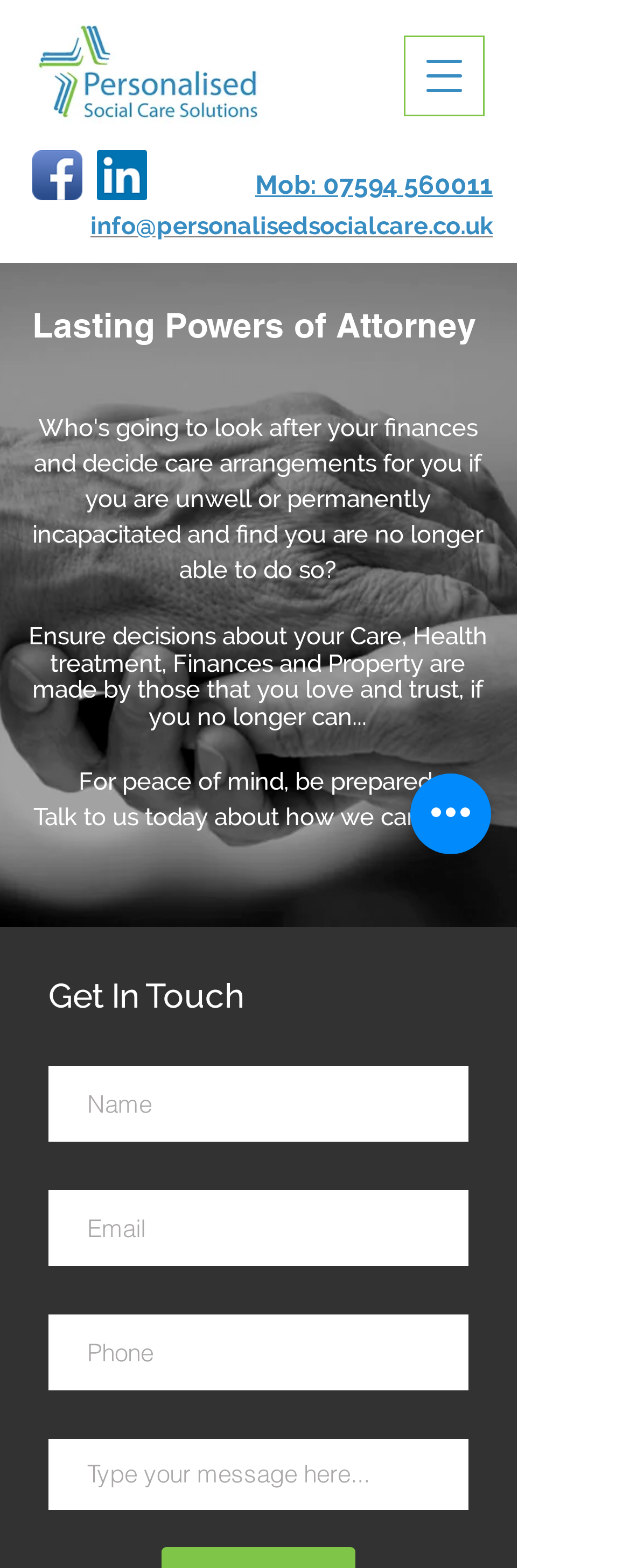Could you find the bounding box coordinates of the clickable area to complete this instruction: "Click the Facebook App Icon"?

[0.051, 0.096, 0.131, 0.128]